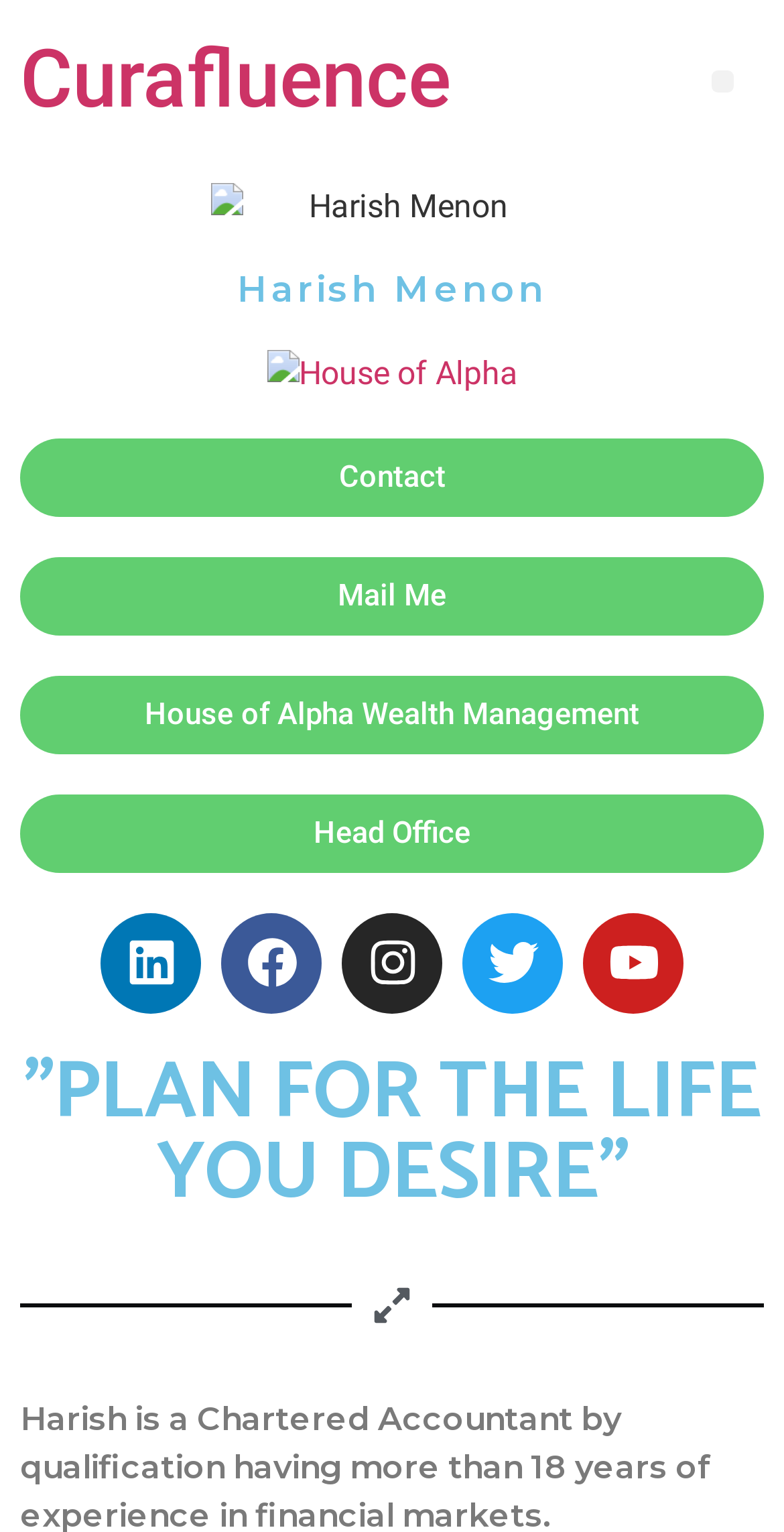What is the name of the person on the webpage?
Respond to the question with a well-detailed and thorough answer.

The name of the person on the webpage can be found in the heading element with the text 'Harish Menon' and also in the image element with the same name.